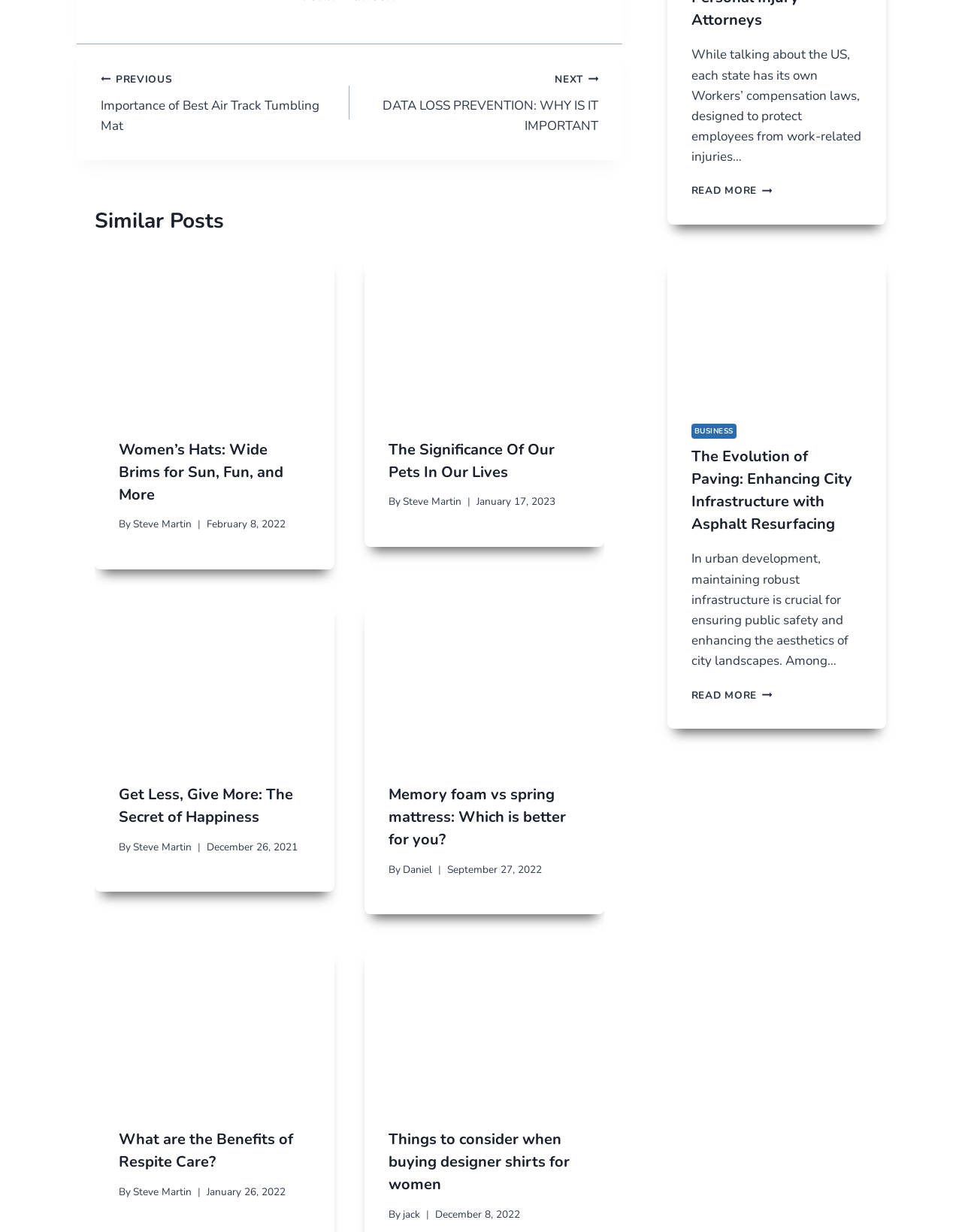Examine the screenshot and answer the question in as much detail as possible: What is the title of the first similar post?

I looked at the first similar post element [497] and found the heading element [700] with the text 'Women’s Hats: Wide Brims for Sun, Fun, and More', which is the title of the first similar post.